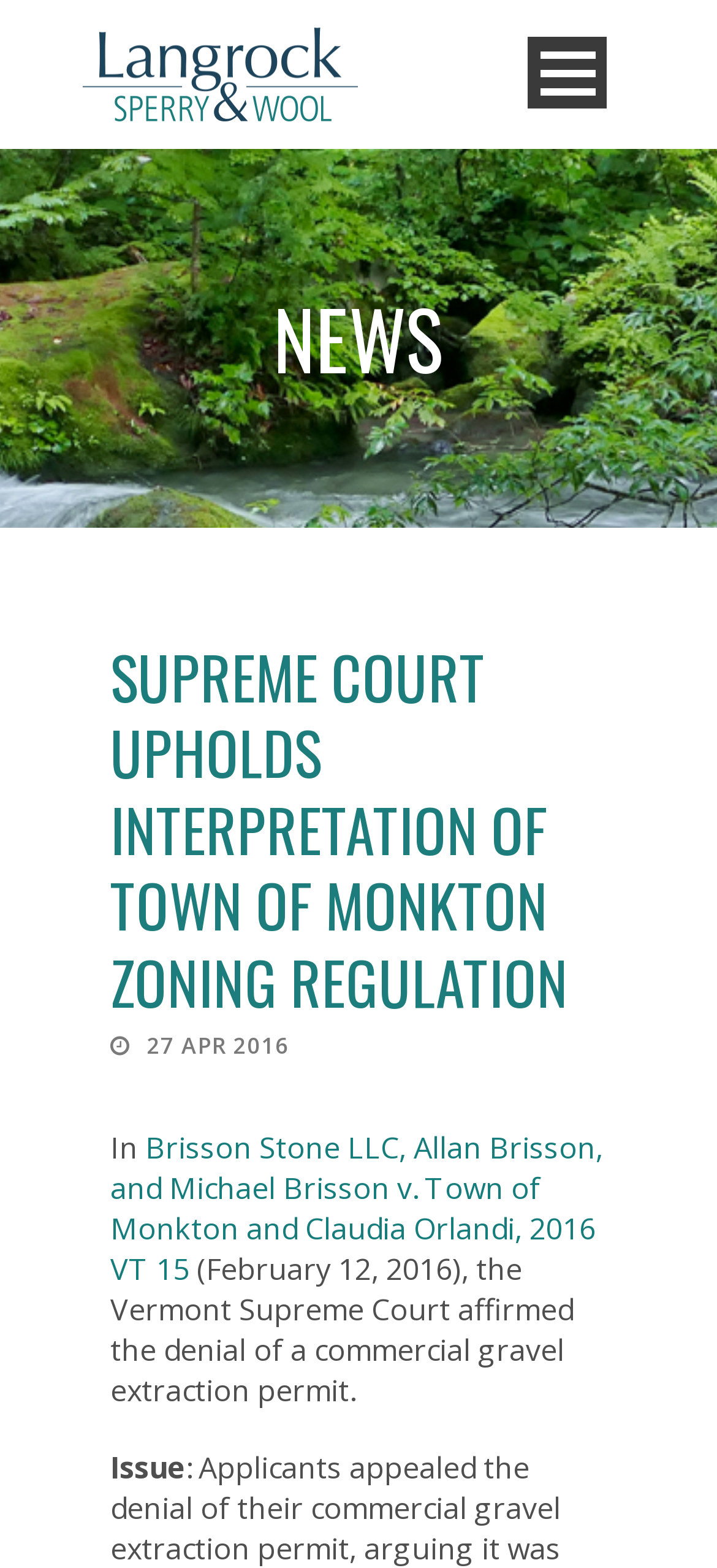Generate a thorough explanation of the webpage's elements.

The webpage appears to be a news article or a blog post from a law firm, Langrock. At the top, there is a menu button labeled "Open Menu" on the right side, and a link to the homepage on the left side. Below the menu button, there are several links to different sections of the website, including "Who We Are", "What We Do", "Our Team", "Giving Back", "News", "Contact Us", and "Pay your Bill".

The main content of the webpage is a news article with a heading "NEWS" and a subheading "SUPREME COURT UPHOLDS INTERPRETATION OF TOWN OF MONKTON ZONING REGULATION". The article is dated "27 APR 2016" and discusses a court case, "Brisson Stone LLC, Allan Brisson, and Michael Brisson v. Town of Monkton and Claudia Orlandi, 2016 VT 15", in which the Vermont Supreme Court affirmed the denial of a commercial gravel extraction permit. The article provides some details about the case, including the date of the ruling, February 12, 2016. 

At the bottom of the article, there is a section labeled "Issue", but it does not provide any additional information.